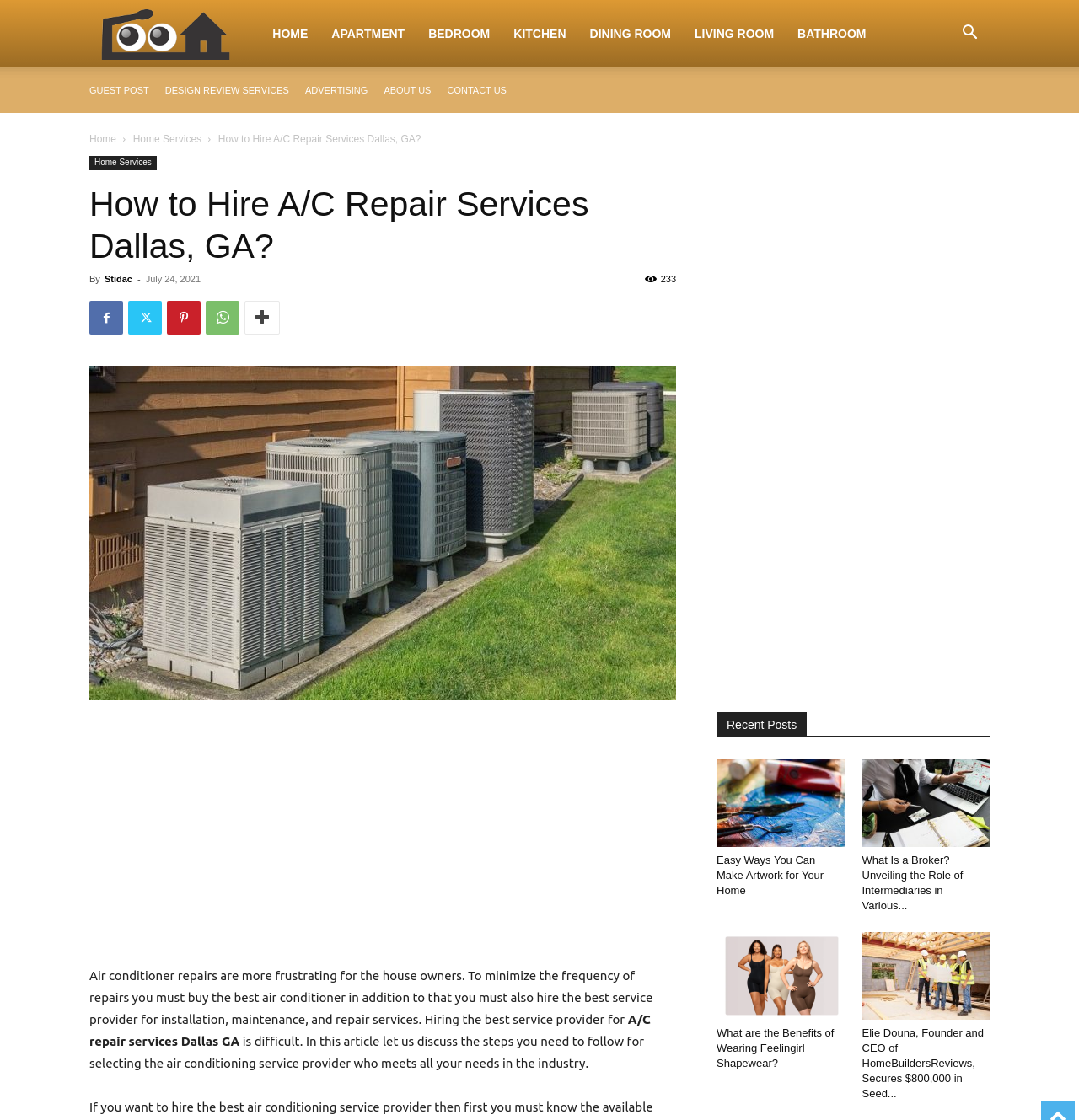Identify the bounding box coordinates for the region of the element that should be clicked to carry out the instruction: "Search for something". The bounding box coordinates should be four float numbers between 0 and 1, i.e., [left, top, right, bottom].

[0.88, 0.025, 0.917, 0.037]